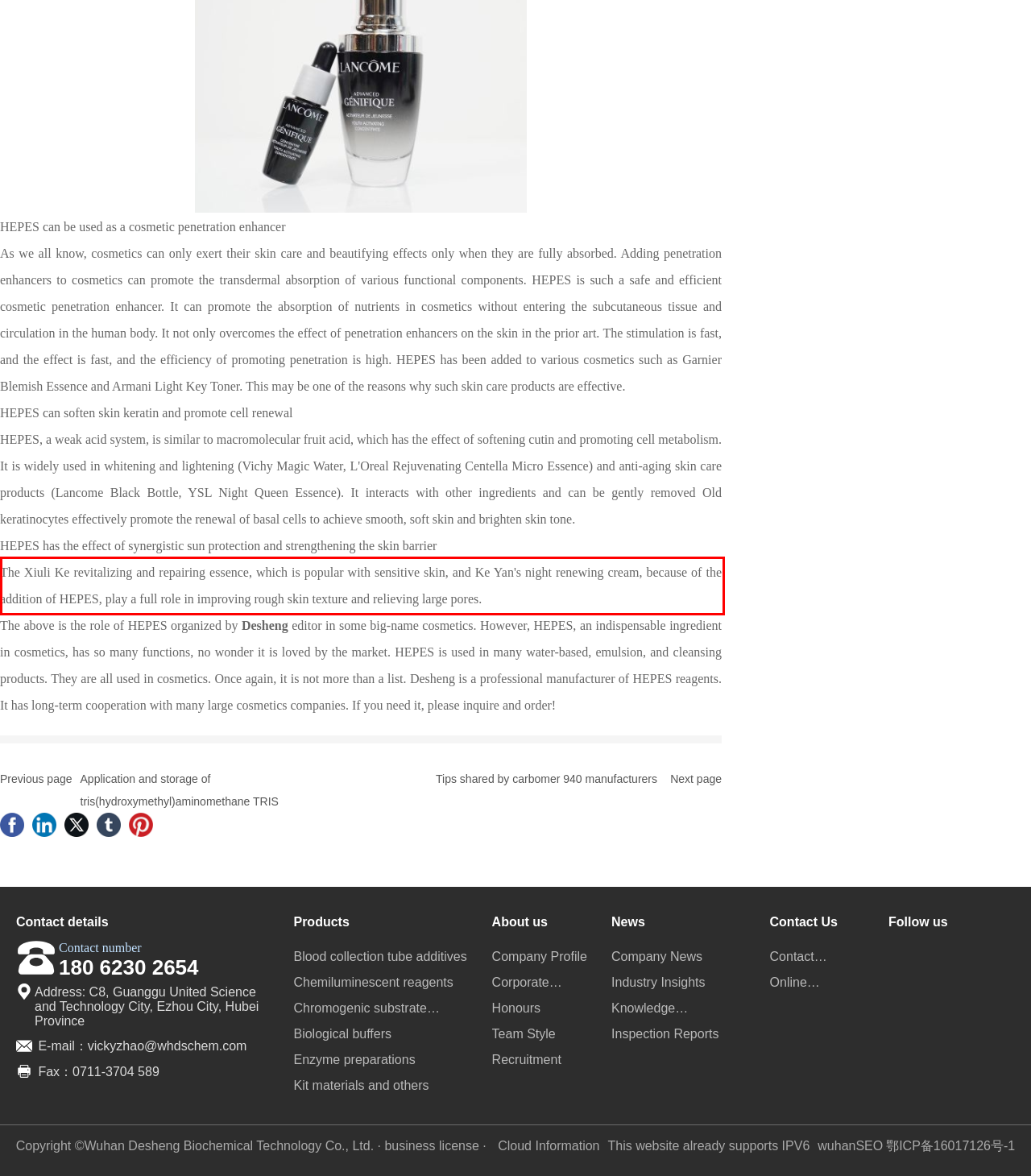Please extract the text content from the UI element enclosed by the red rectangle in the screenshot.

The Xiuli Ke revitalizing and repairing essence, which is popular with sensitive skin, and Ke Yan's night renewing cream, because of the addition of HEPES, play a full role in improving rough skin texture and relieving large pores.